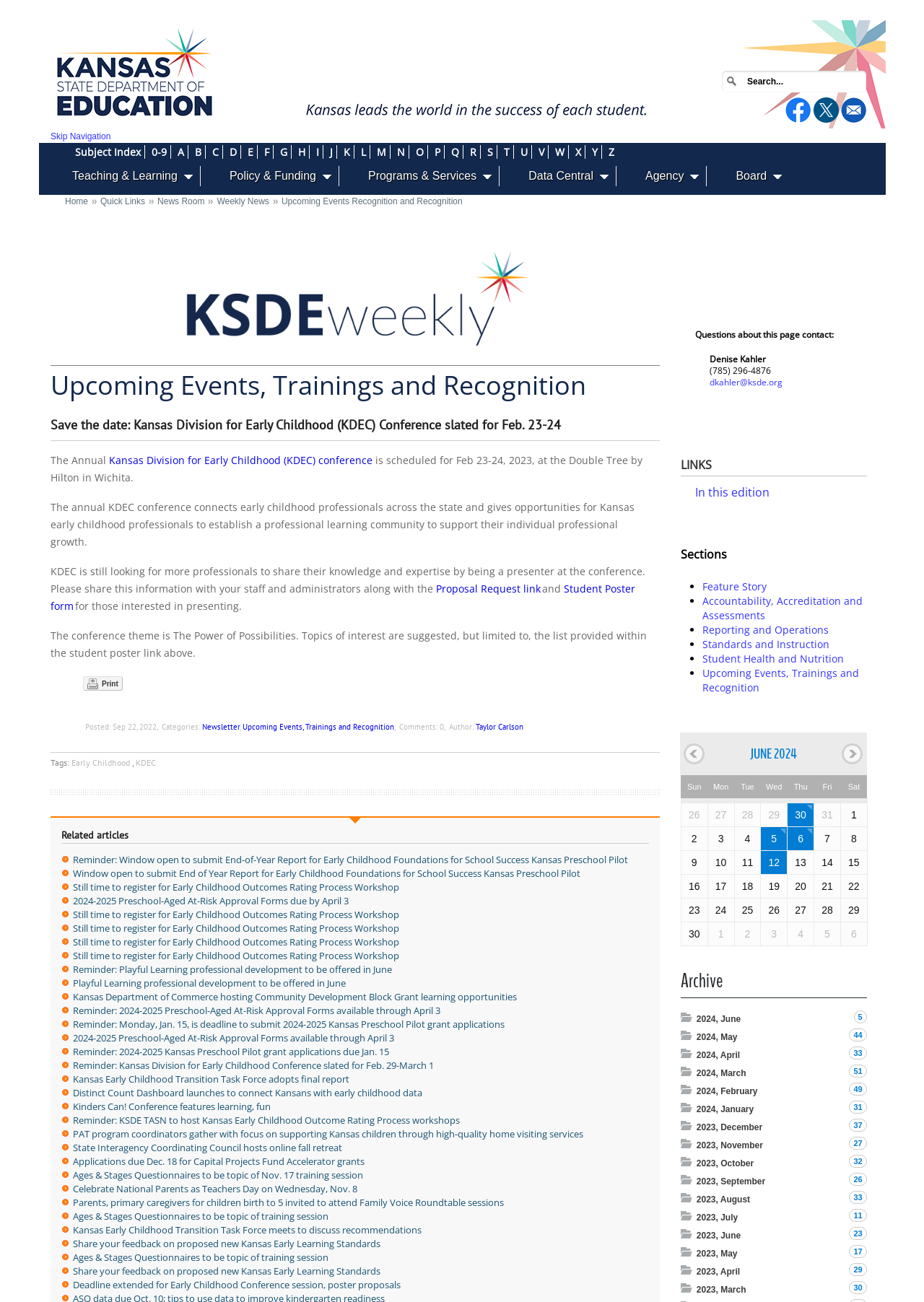What is the purpose of the KDEC conference?
Please look at the screenshot and answer using one word or phrase.

To connect early childhood professionals